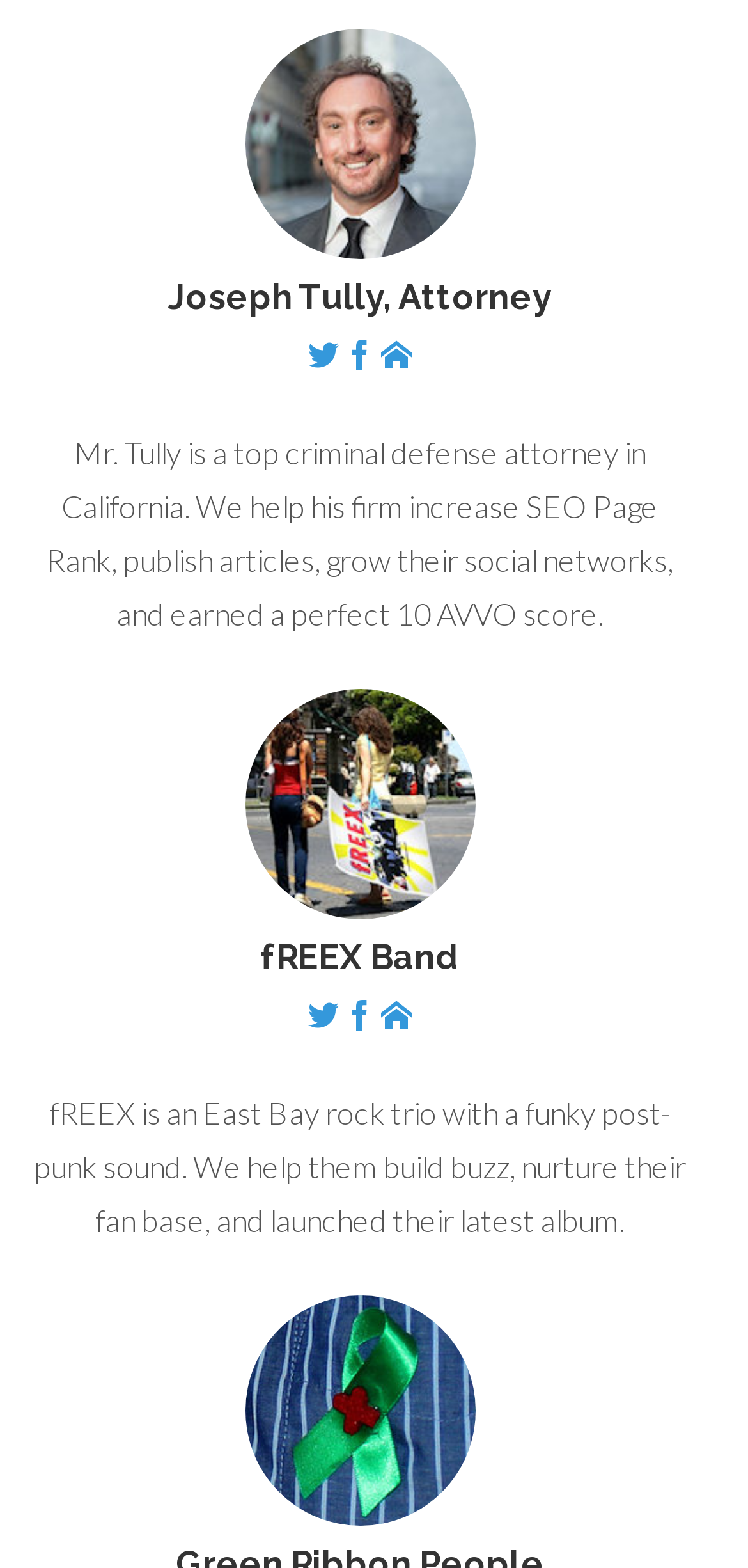Use a single word or phrase to answer the question:
What is the rating of Joseph Tully's firm on AVVO?

10